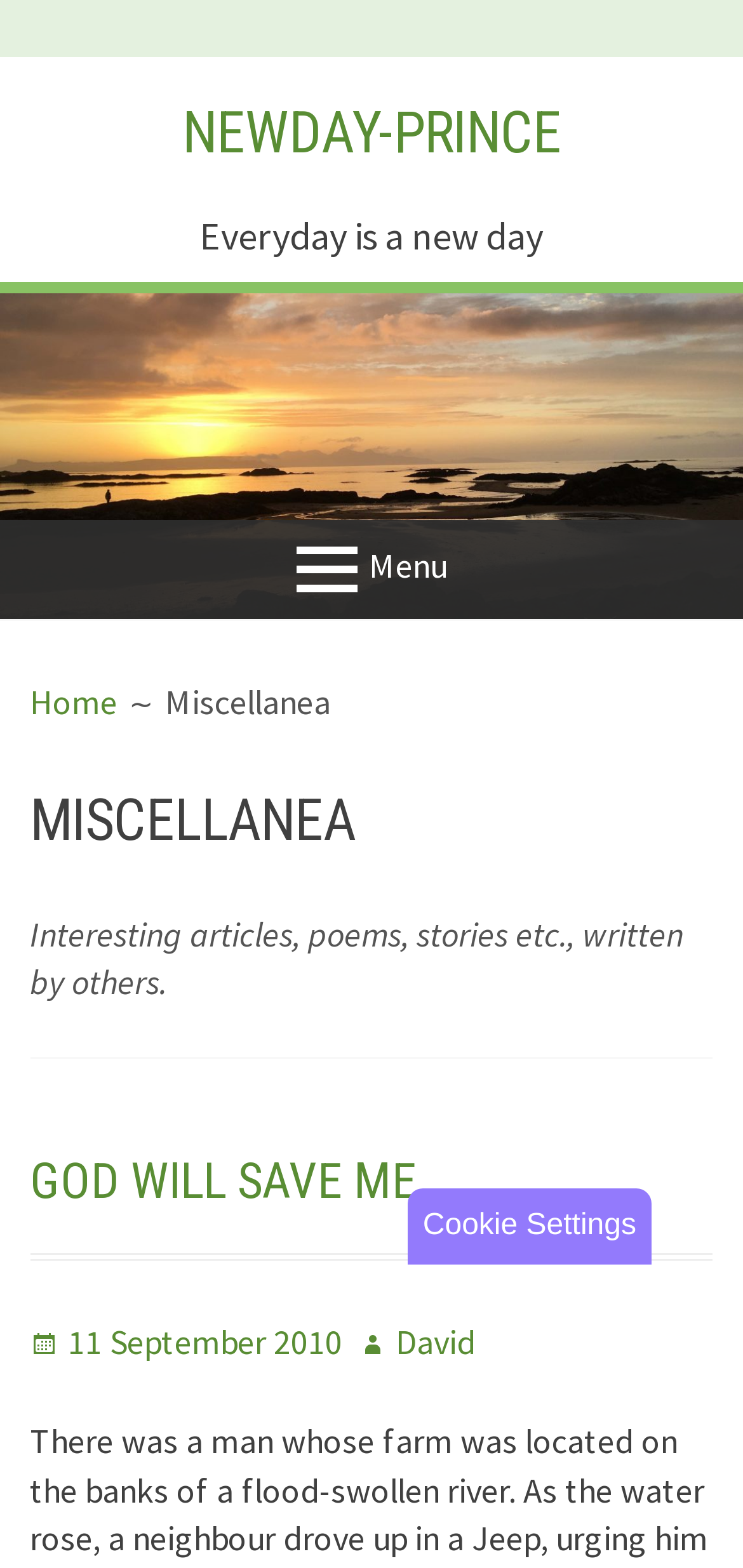Could you find the bounding box coordinates of the clickable area to complete this instruction: "Go to the Home page"?

[0.04, 0.434, 0.158, 0.461]